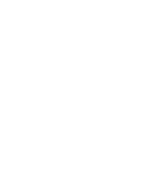What type of links are presented on the webpage?
Provide a concise answer using a single word or phrase based on the image.

Music streaming links